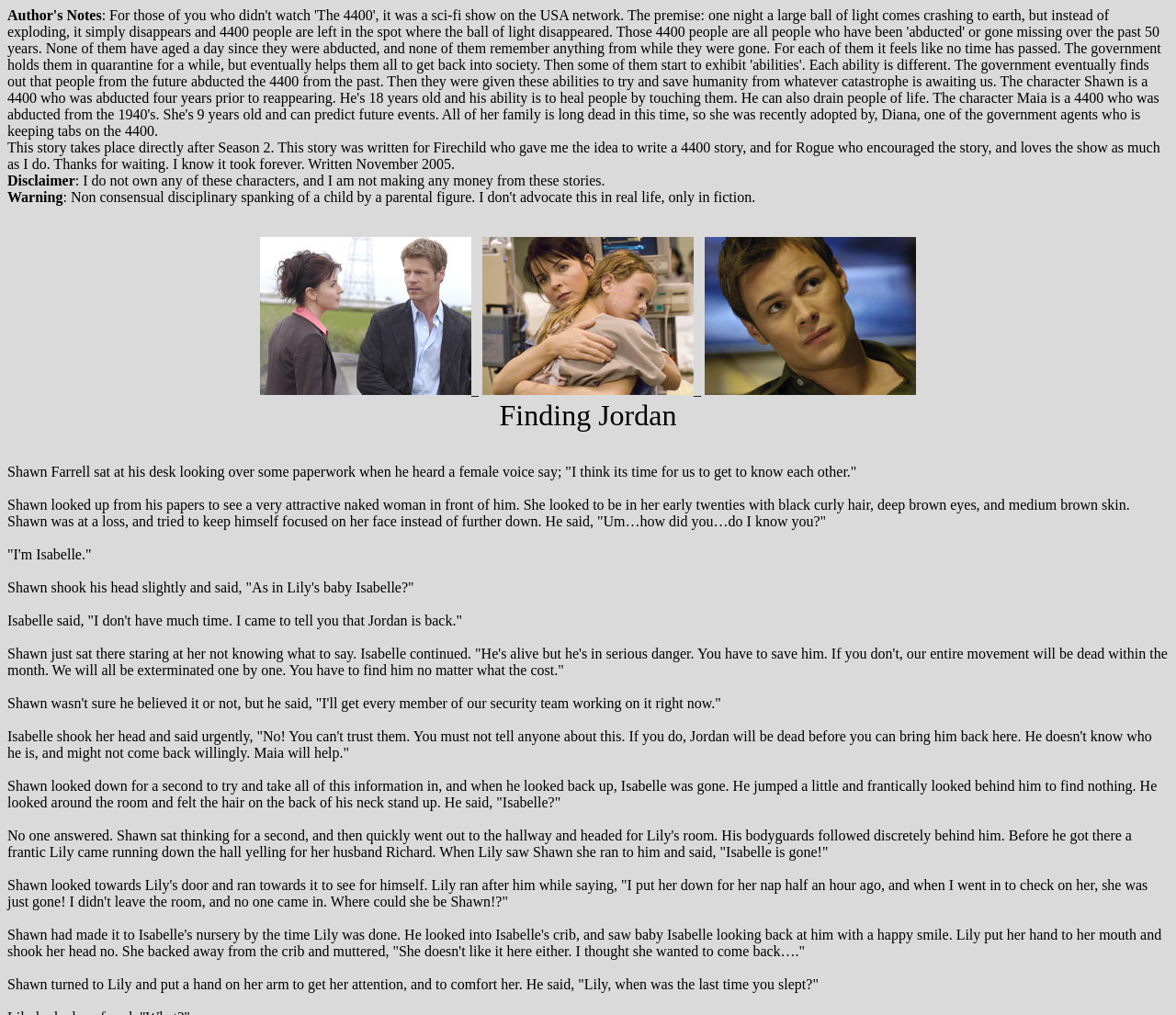Provide an in-depth caption for the webpage.

This webpage is a fanfiction story about the TV show "4400". At the top, there is a brief introduction to the story, which takes place directly after Season 2, and a disclaimer stating that the author does not own the characters and is not making any money from the story. Below the introduction, there is a warning label.

On the left side of the page, there are three small images, likely icons or avatars, arranged vertically. To the right of these images, there is a title "Finding Jordan" in a larger font.

The main content of the story begins below the title, with a narrative about Shawn Farrell sitting at his desk when a mysterious woman, Isabelle, appears in front of him. The story unfolds as Shawn tries to understand who Isabelle is and what she wants, and eventually, he learns that Jordan is back and in danger. The narrative continues with Shawn's interactions with Isabelle and Lily, discussing the disappearance of baby Isabelle and the urgency to find Jordan.

Throughout the page, there are 15 blocks of text, including the introduction, disclaimer, warning, and the story itself. The text is arranged in a single column, with no clear headings or subheadings, but the narrative flows smoothly from one paragraph to the next.